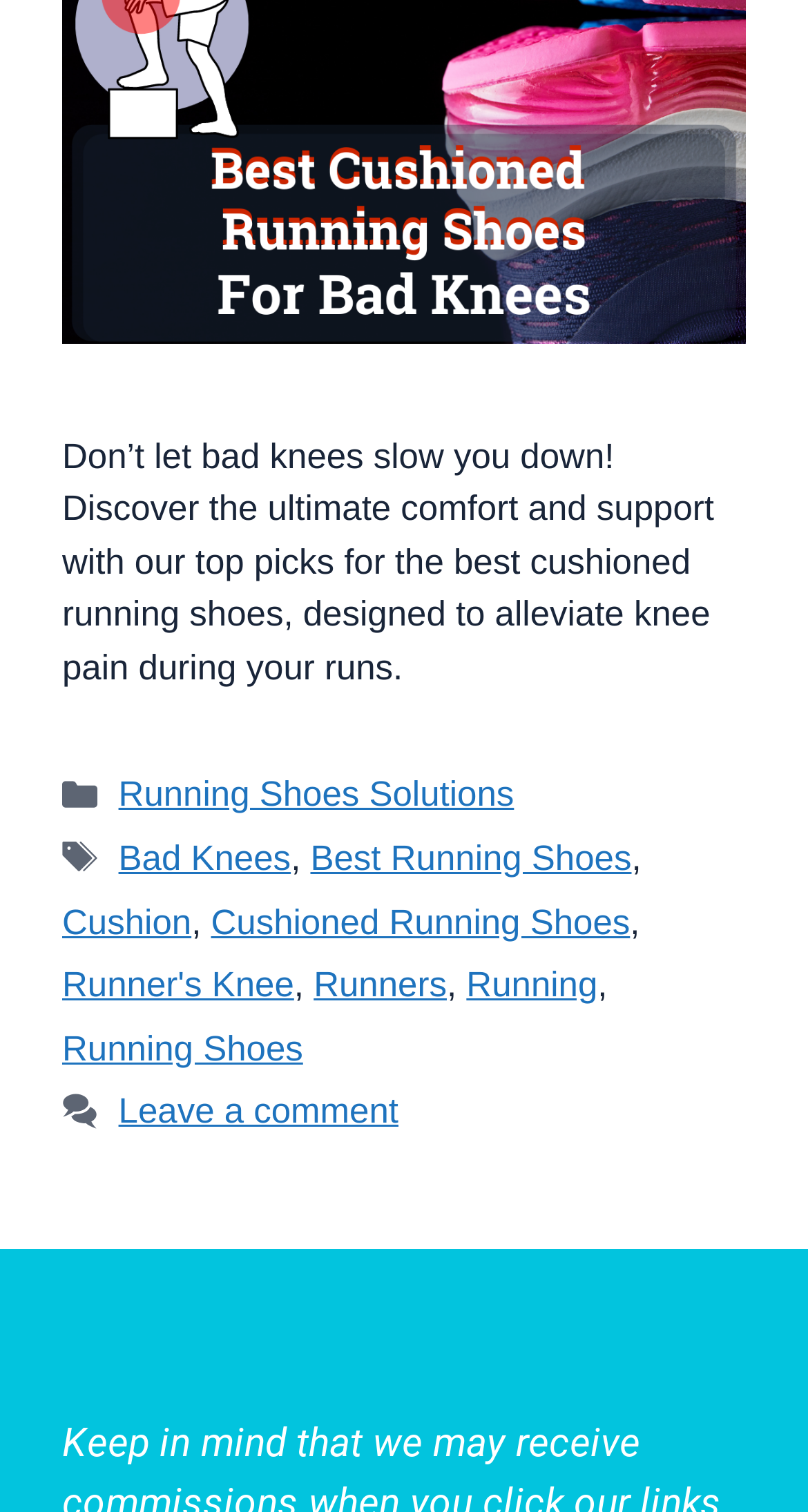What is the relation between 'Runner's Knee' and 'Running Shoes'?
Can you offer a detailed and complete answer to this question?

The links 'Runner's Knee' and 'Running Shoes' are listed together in the footer section, suggesting that they are related topics, possibly indicating that 'Runner's Knee' is a condition that can be alleviated by using the right 'Running Shoes'.